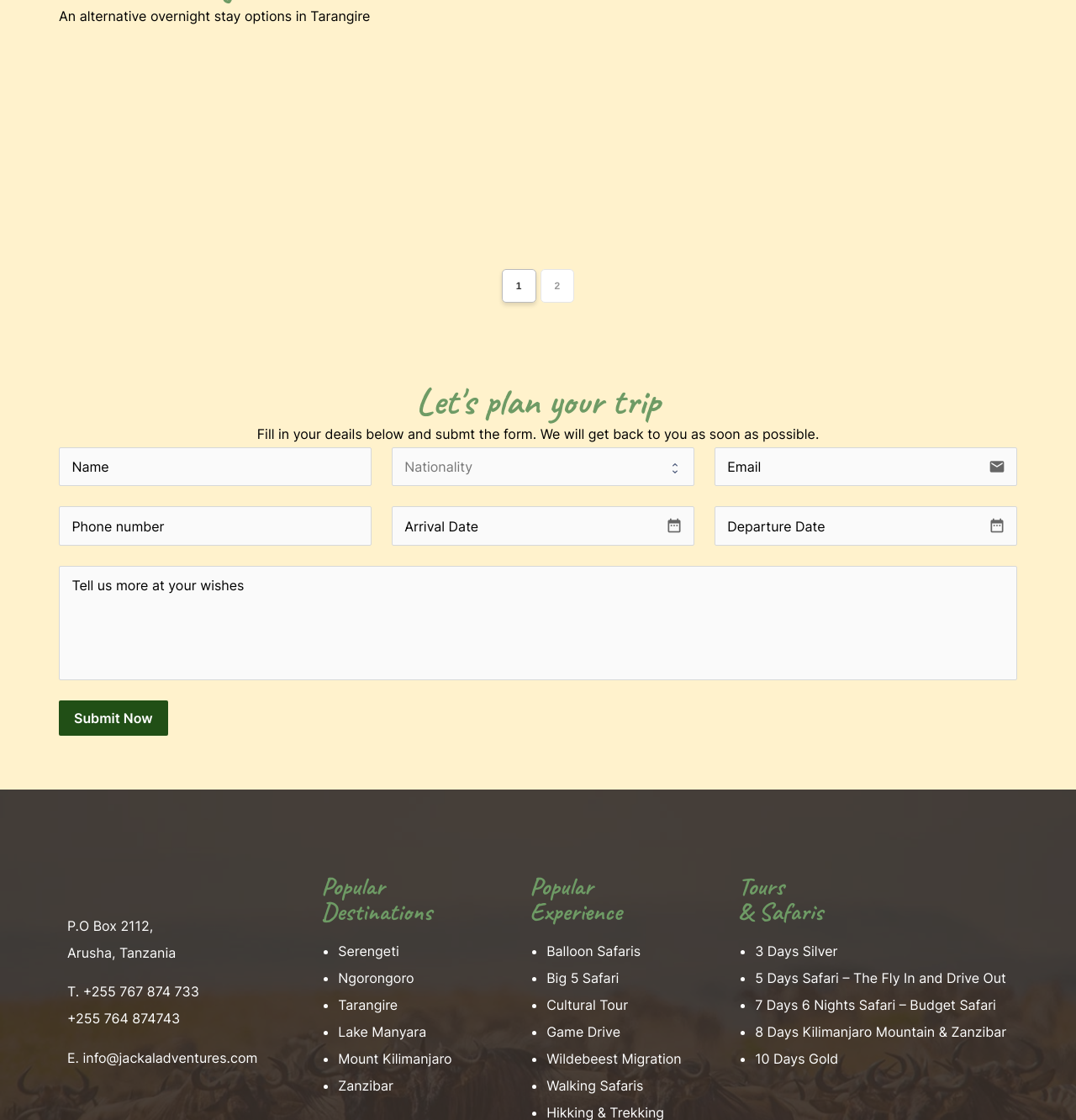Use a single word or phrase to answer this question: 
What is the purpose of the form?

To plan a trip